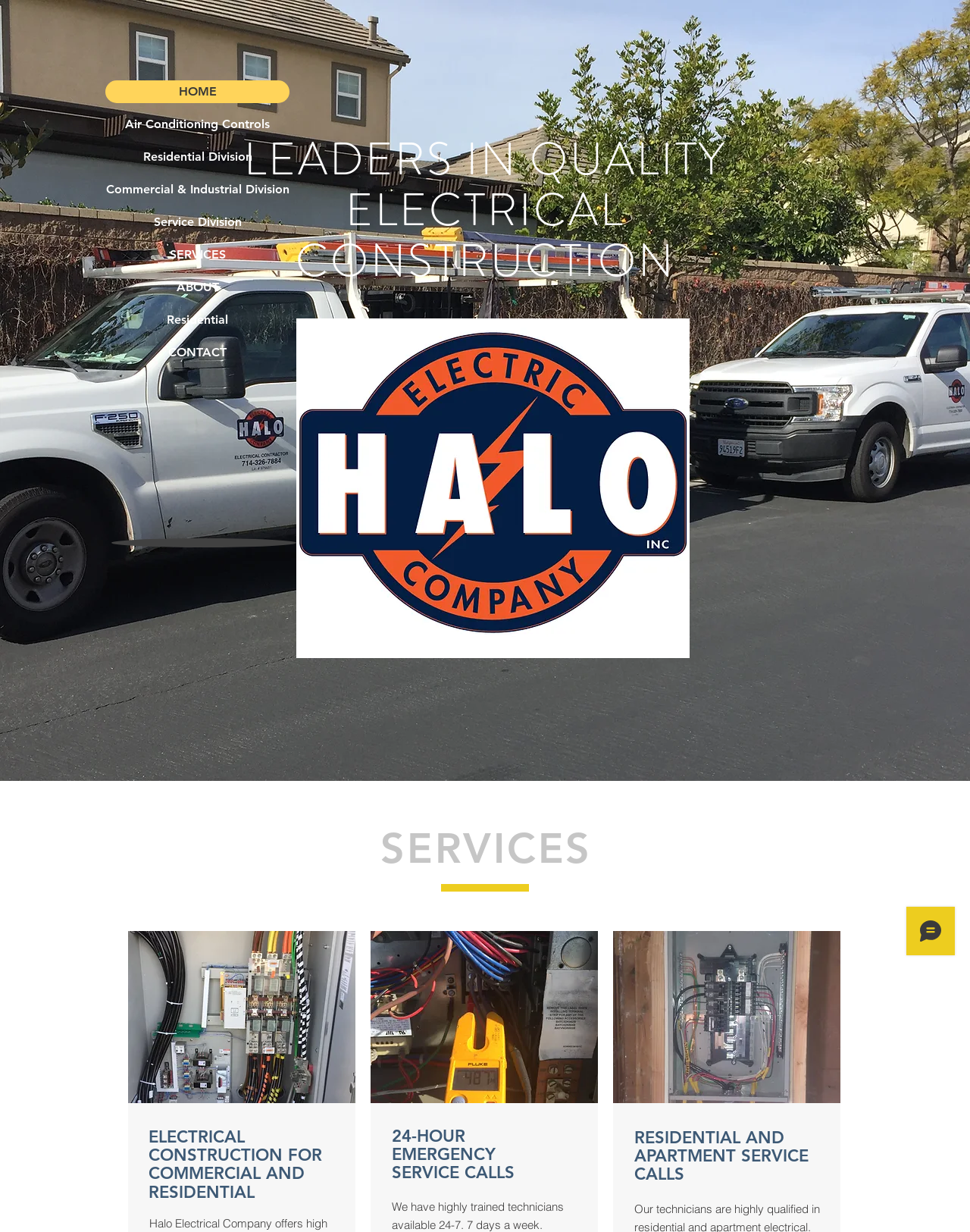Please locate the bounding box coordinates for the element that should be clicked to achieve the following instruction: "View Air Conditioning Controls". Ensure the coordinates are given as four float numbers between 0 and 1, i.e., [left, top, right, bottom].

[0.109, 0.092, 0.298, 0.11]